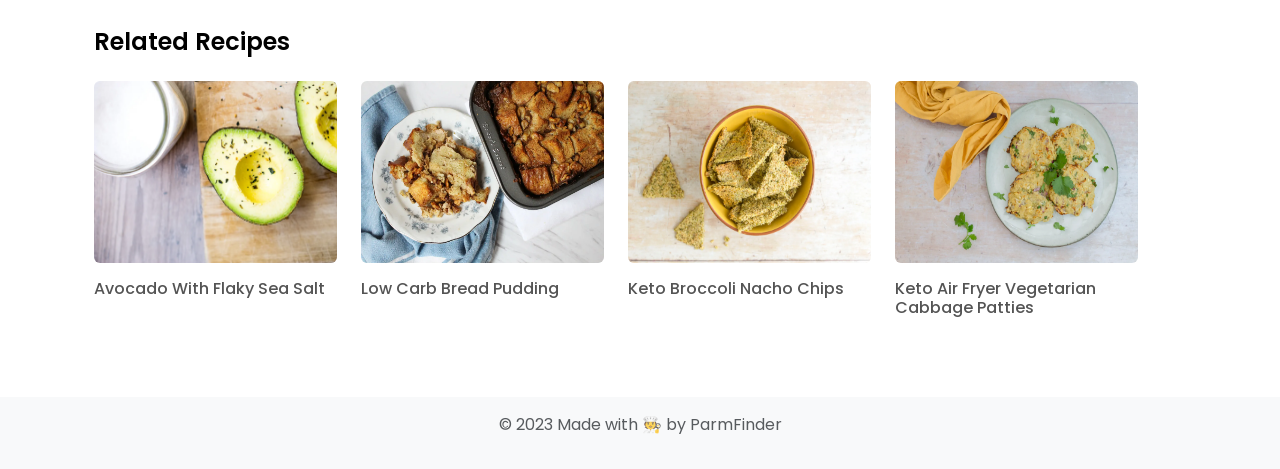Answer the question with a single word or phrase: 
What is the category of the recipes?

Related Recipes